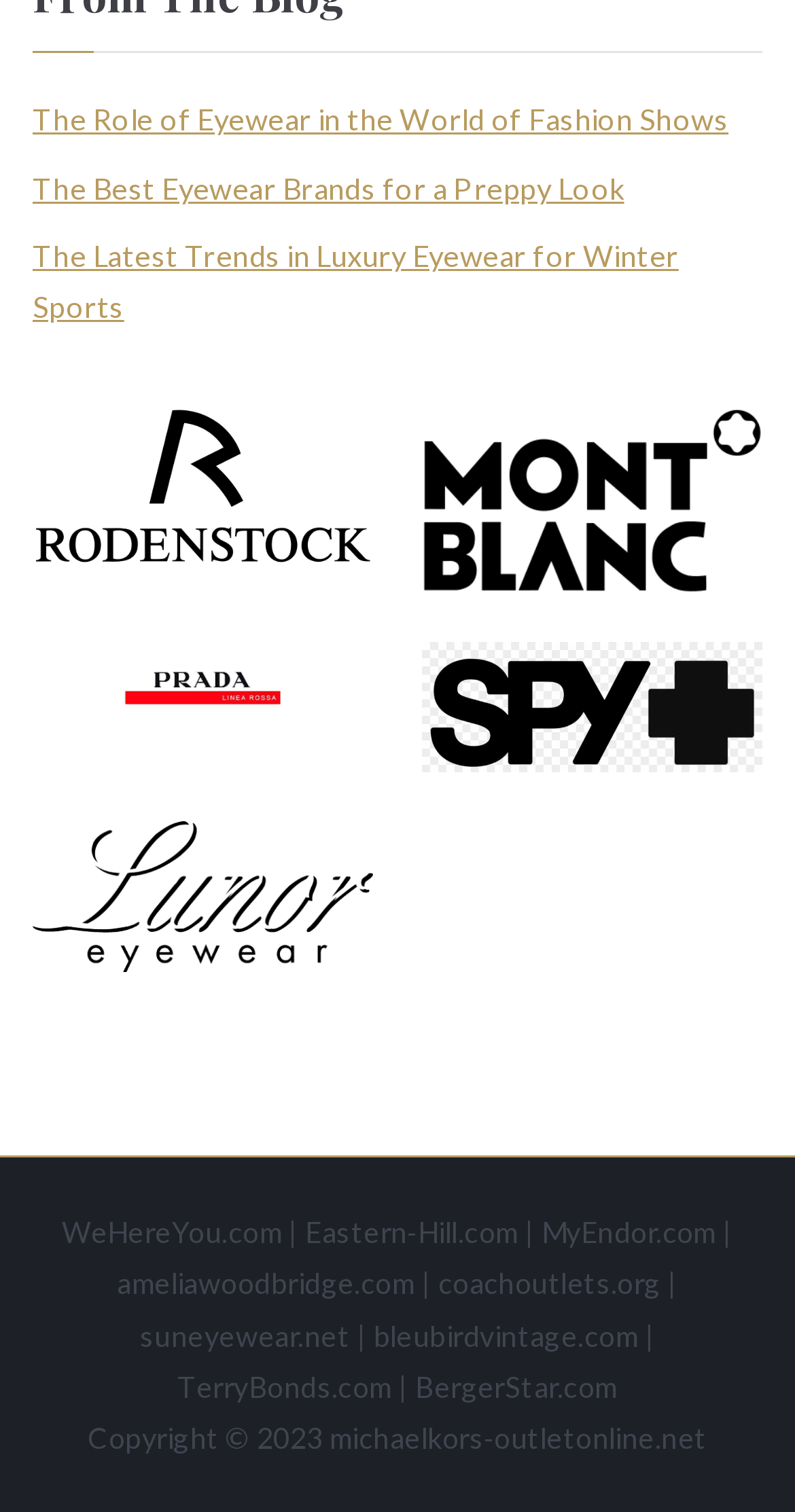Locate the bounding box coordinates of the area where you should click to accomplish the instruction: "View Rodenstock glasses".

[0.041, 0.269, 0.469, 0.374]